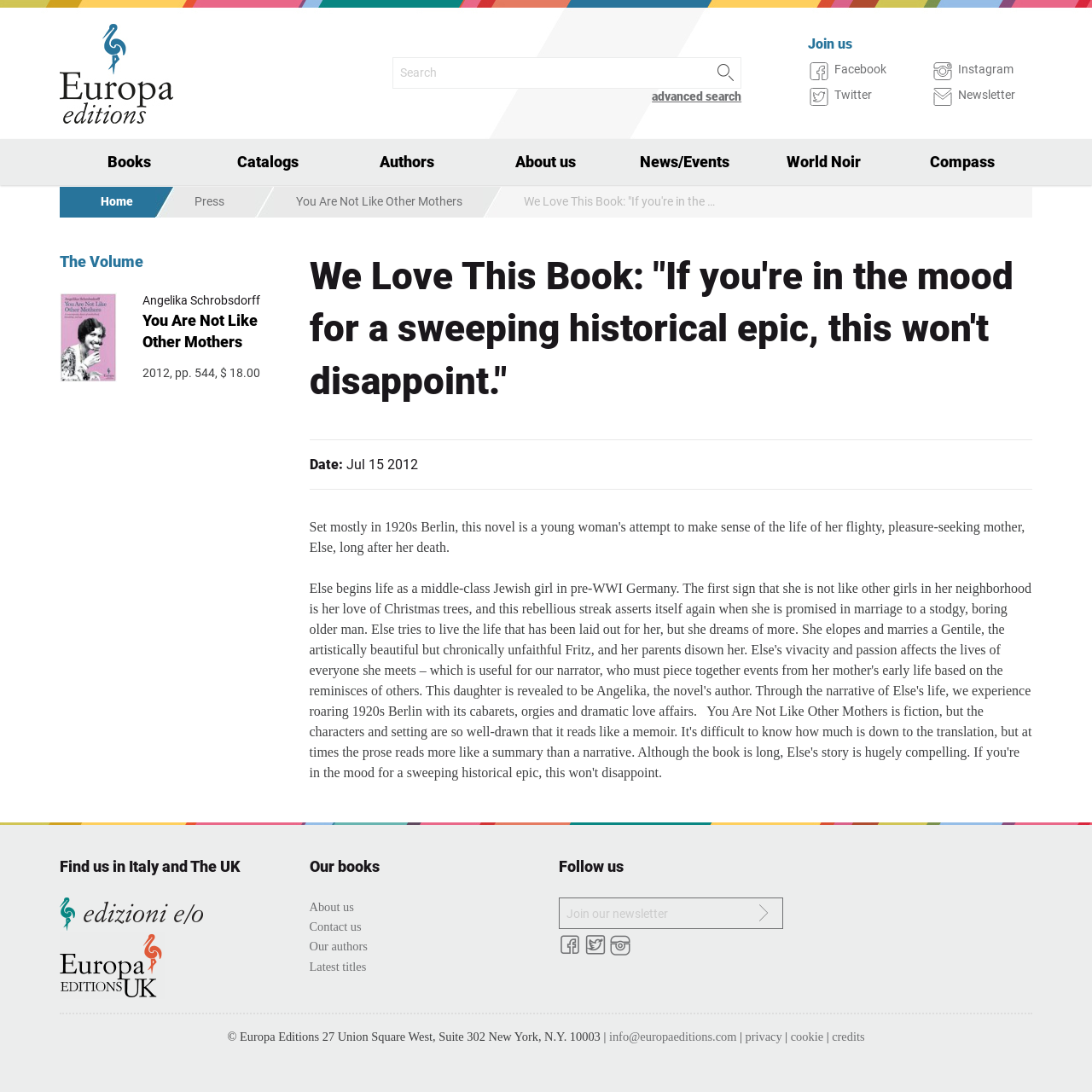What is the name of the book? Based on the screenshot, please respond with a single word or phrase.

You Are Not Like Other Mothers